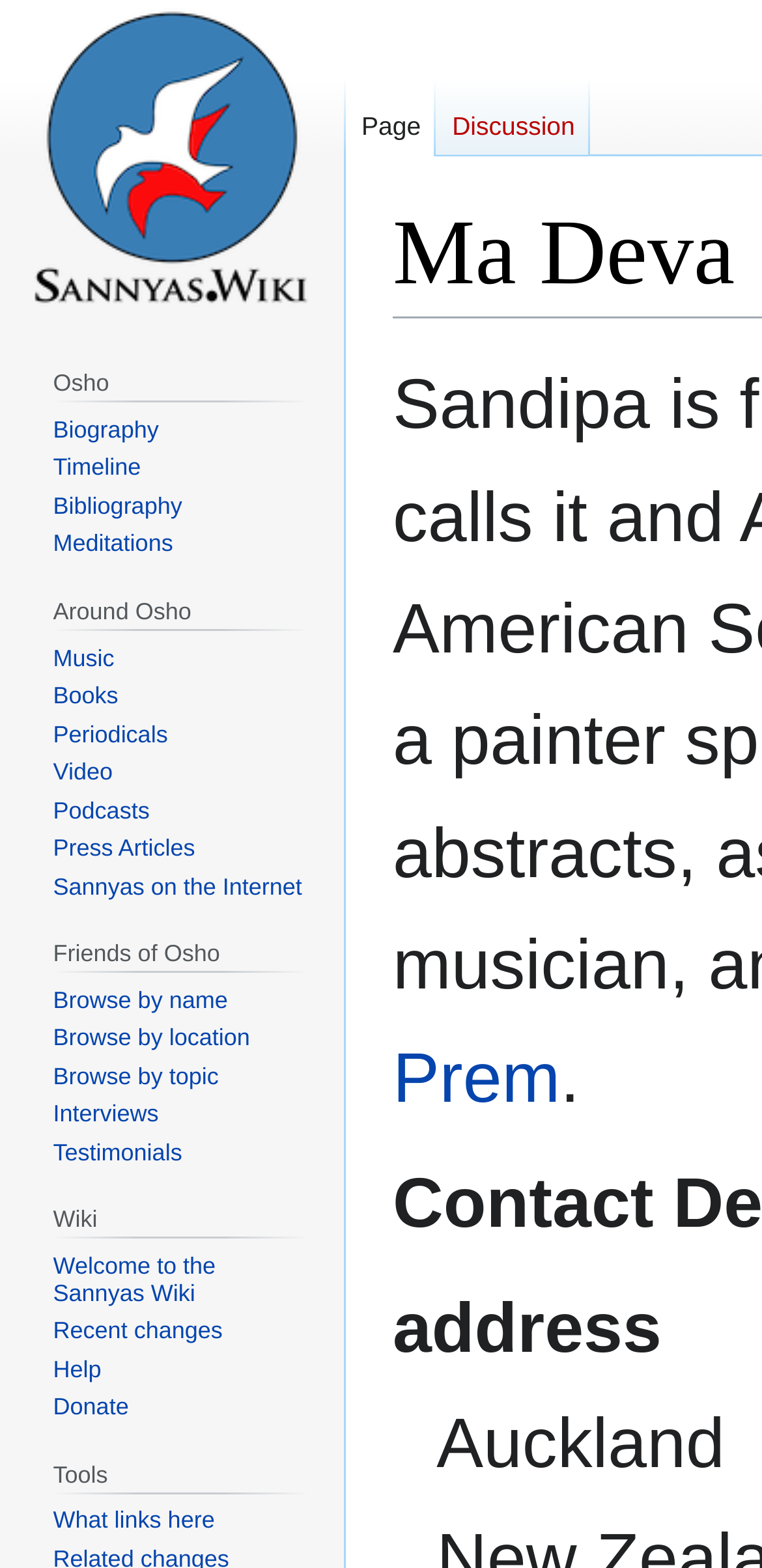Carefully examine the image and provide an in-depth answer to the question: What is the name of the wiki?

I determined the answer by looking at the root element 'Ma Deva Sandipa - The Sannyas Wiki' which is the title of the webpage, indicating that it is a wiki about Osho and Sannyas.